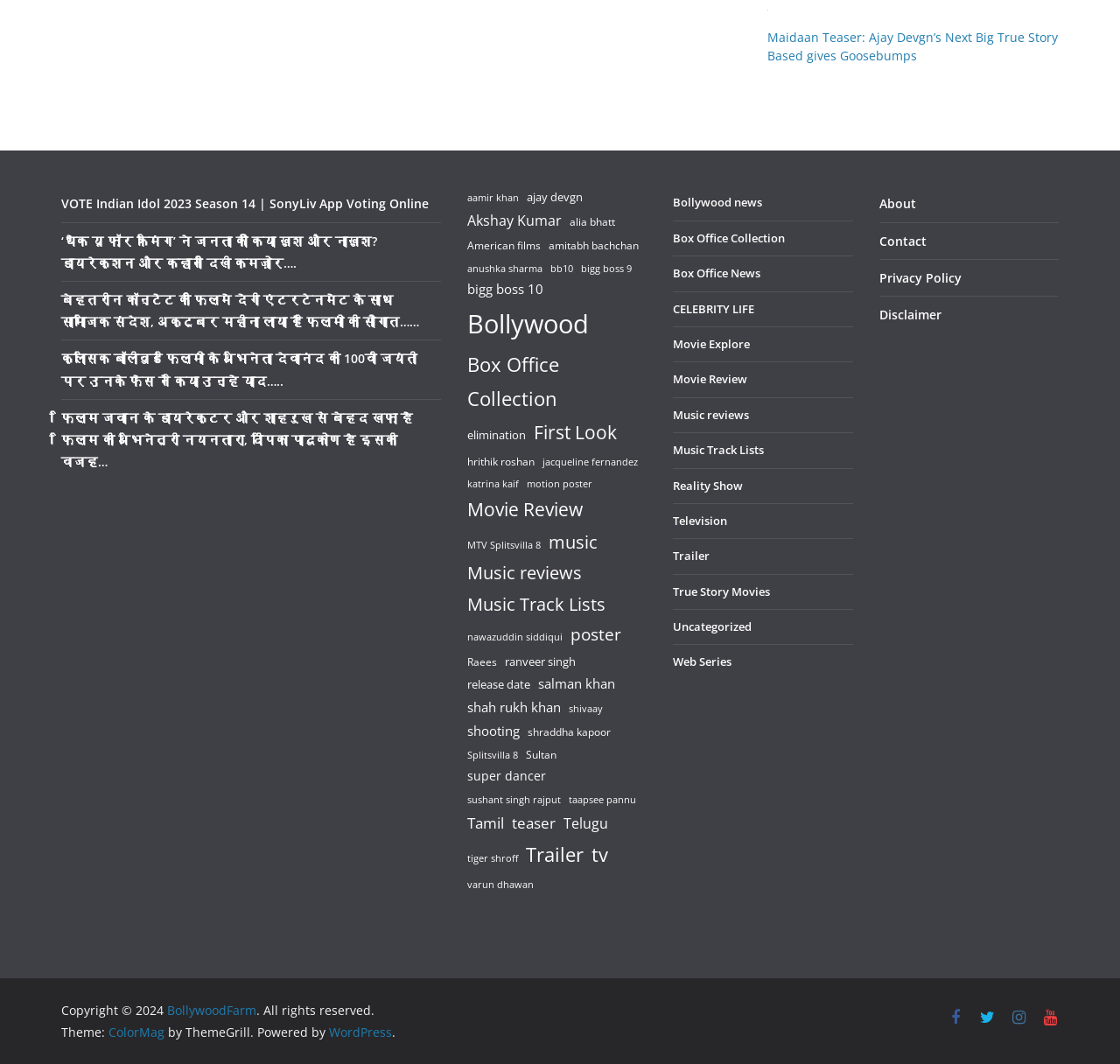Please answer the following query using a single word or phrase: 
What is the name of the movie in the teaser?

Maidaan